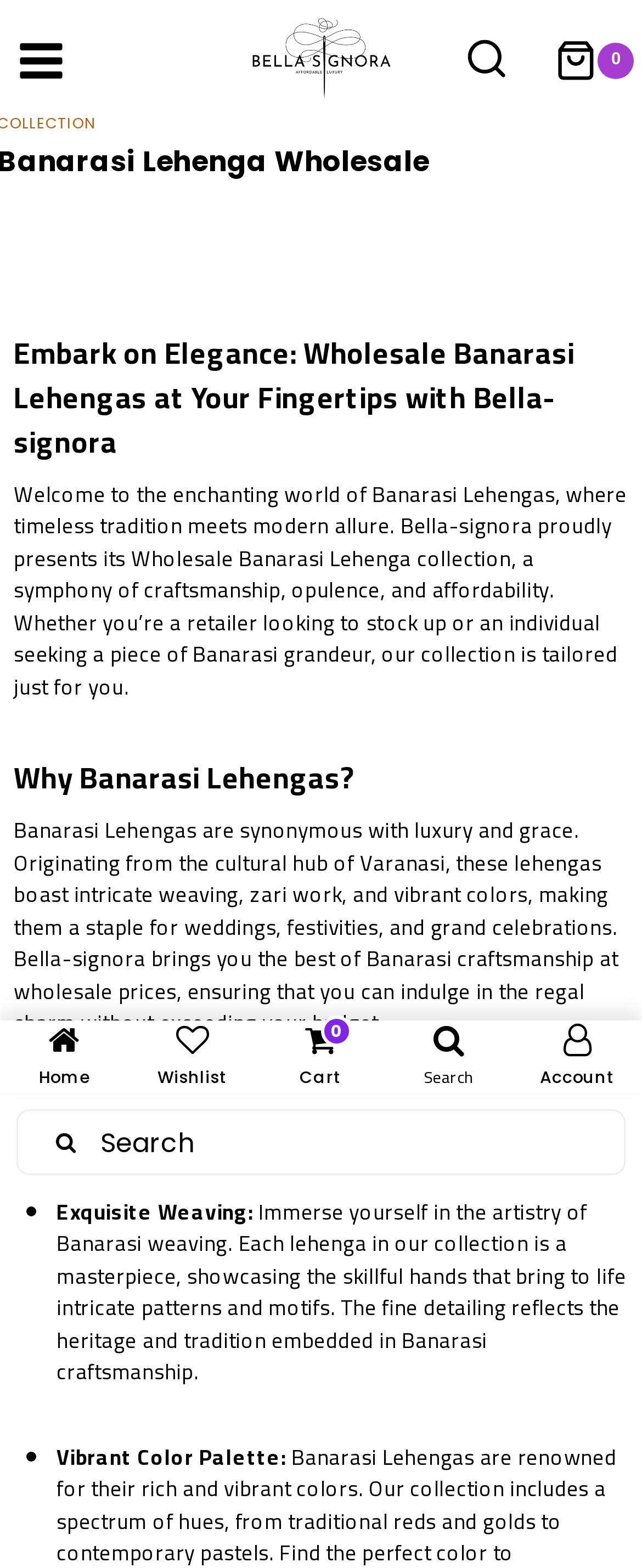Generate the main heading text from the webpage.

Banarasi Lehenga Wholesale